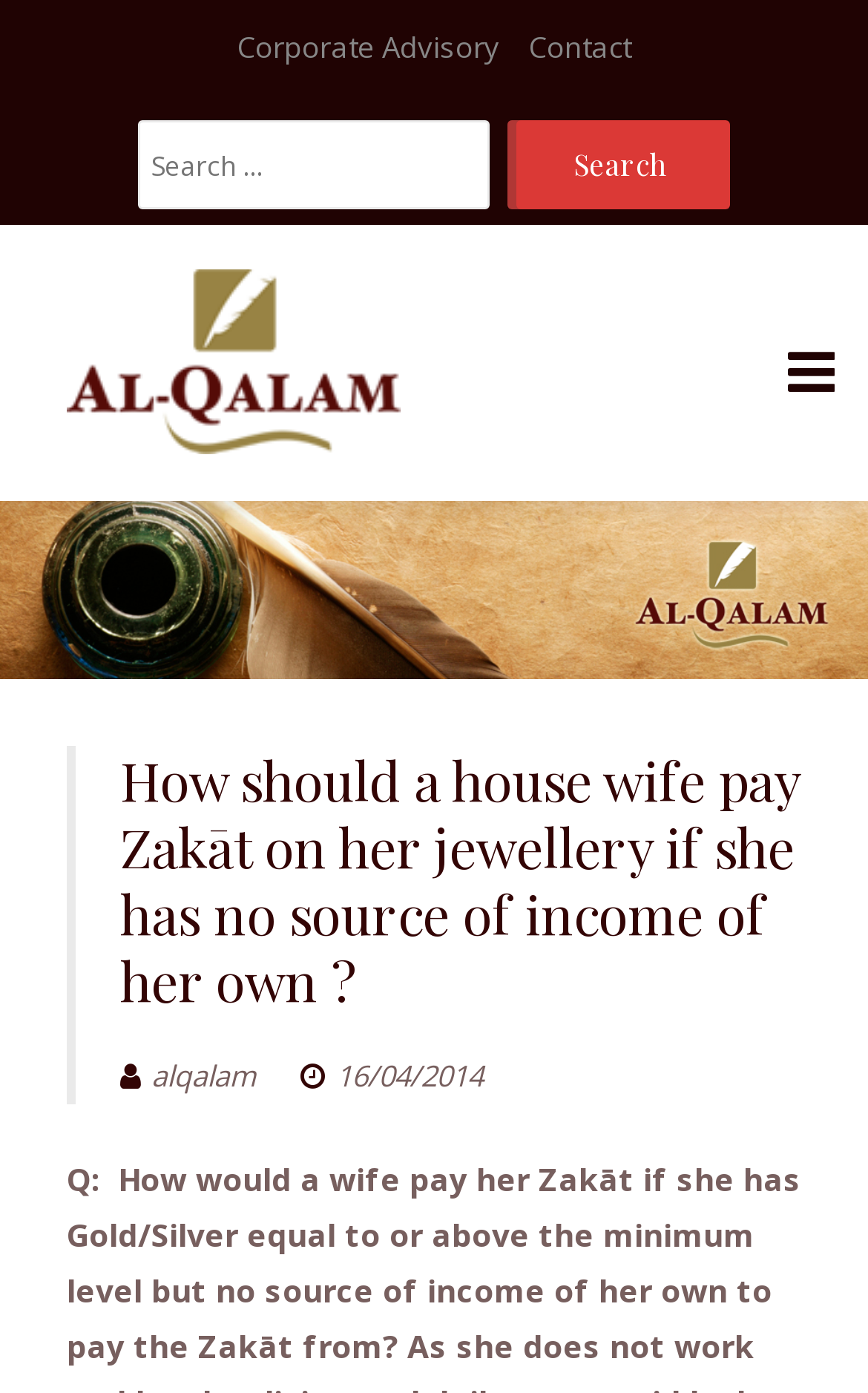Using the element description provided, determine the bounding box coordinates in the format (top-left x, top-left y, bottom-right x, bottom-right y). Ensure that all values are floating point numbers between 0 and 1. Element description: Corporate Advisory

[0.273, 0.01, 0.576, 0.058]